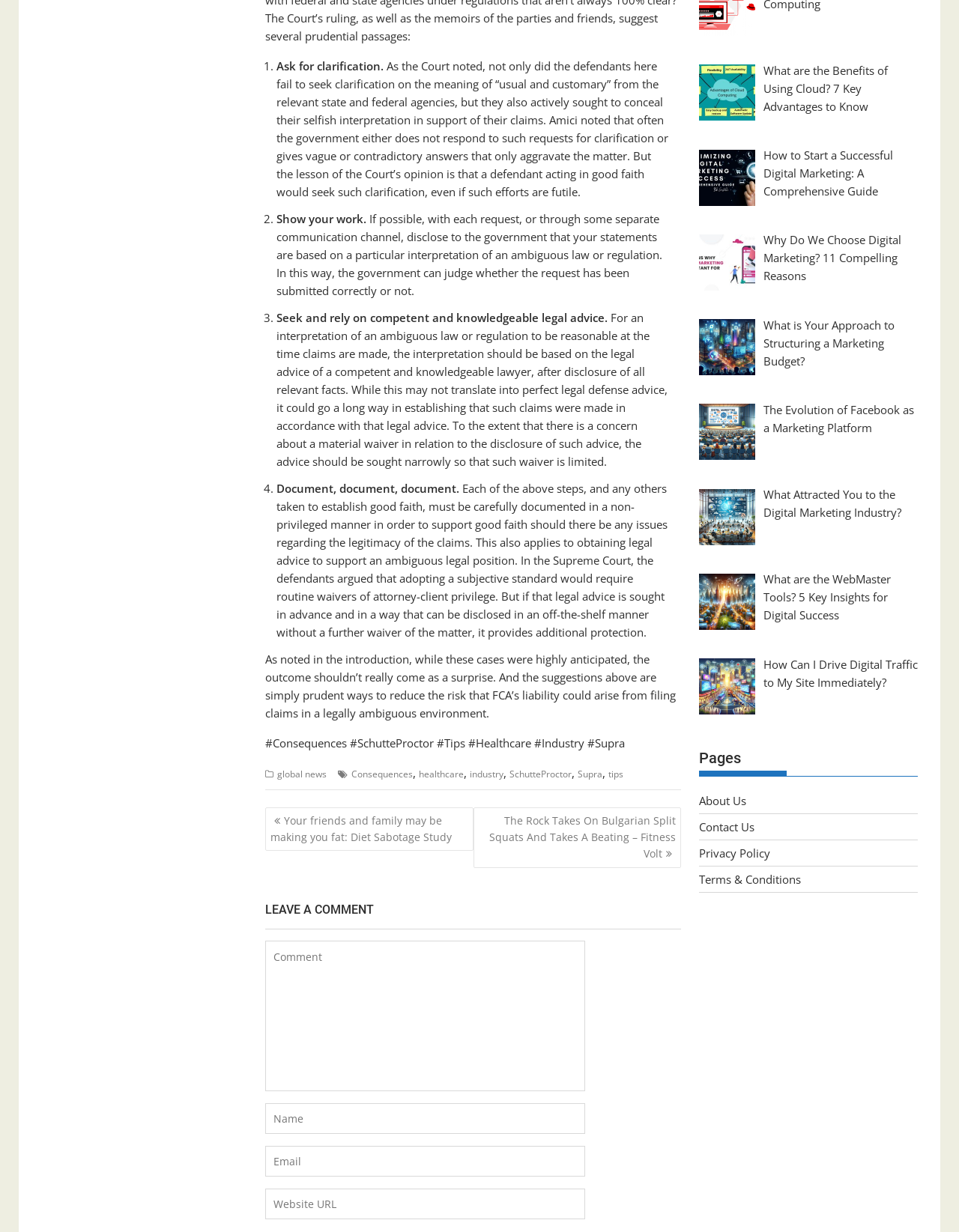Please examine the image and provide a detailed answer to the question: What are the four tips to reduce the risk of FCA's liability?

The webpage provides four tips to reduce the risk of FCA's liability. The first tip is to ask for clarification, which means seeking clarification on the meaning of ambiguous laws or regulations from relevant state and federal agencies. The second tip is to show your work, which involves disclosing to the government that your statements are based on a particular interpretation of an ambiguous law or regulation. The third tip is to seek and rely on competent legal advice, which means basing your interpretation on the legal advice of a competent and knowledgeable lawyer. The fourth tip is to document, which involves carefully documenting each step taken to establish good faith in a non-privileged manner.